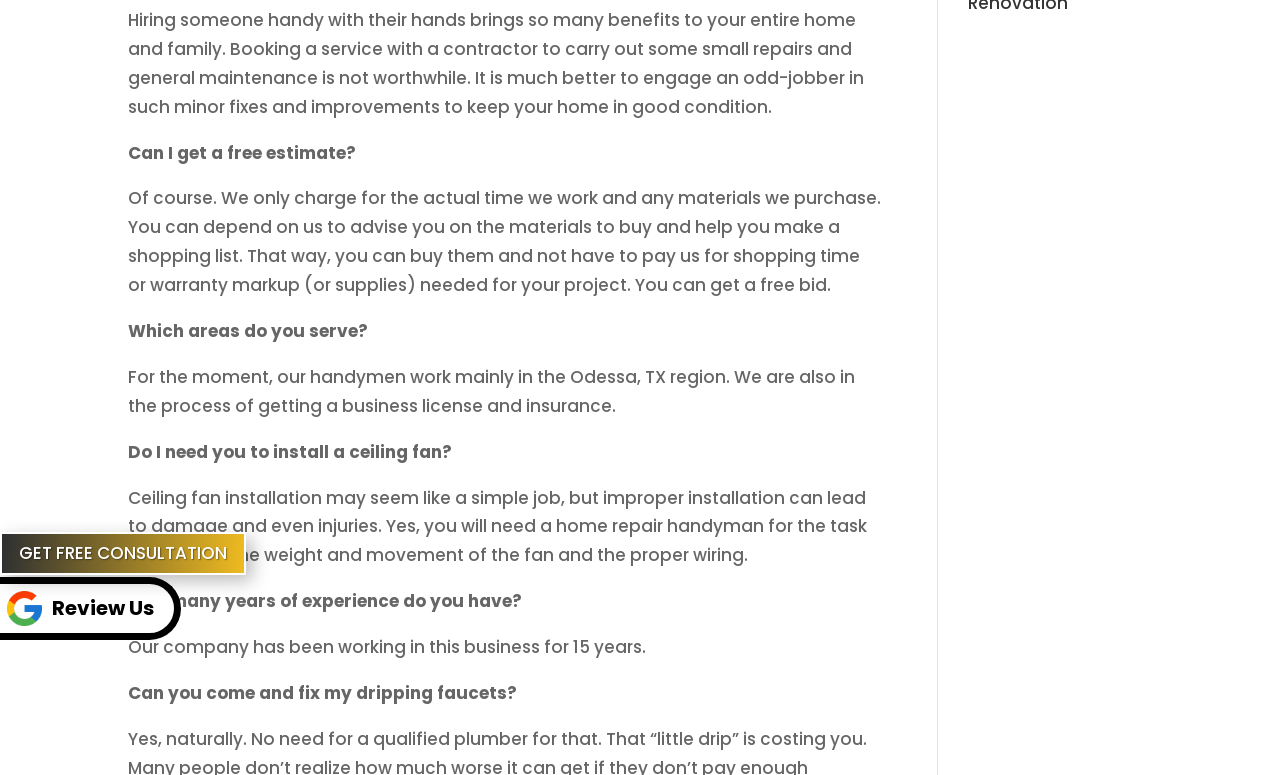Please determine the bounding box of the UI element that matches this description: Contact Pieter. The coordinates should be given as (top-left x, top-left y, bottom-right x, bottom-right y), with all values between 0 and 1.

None